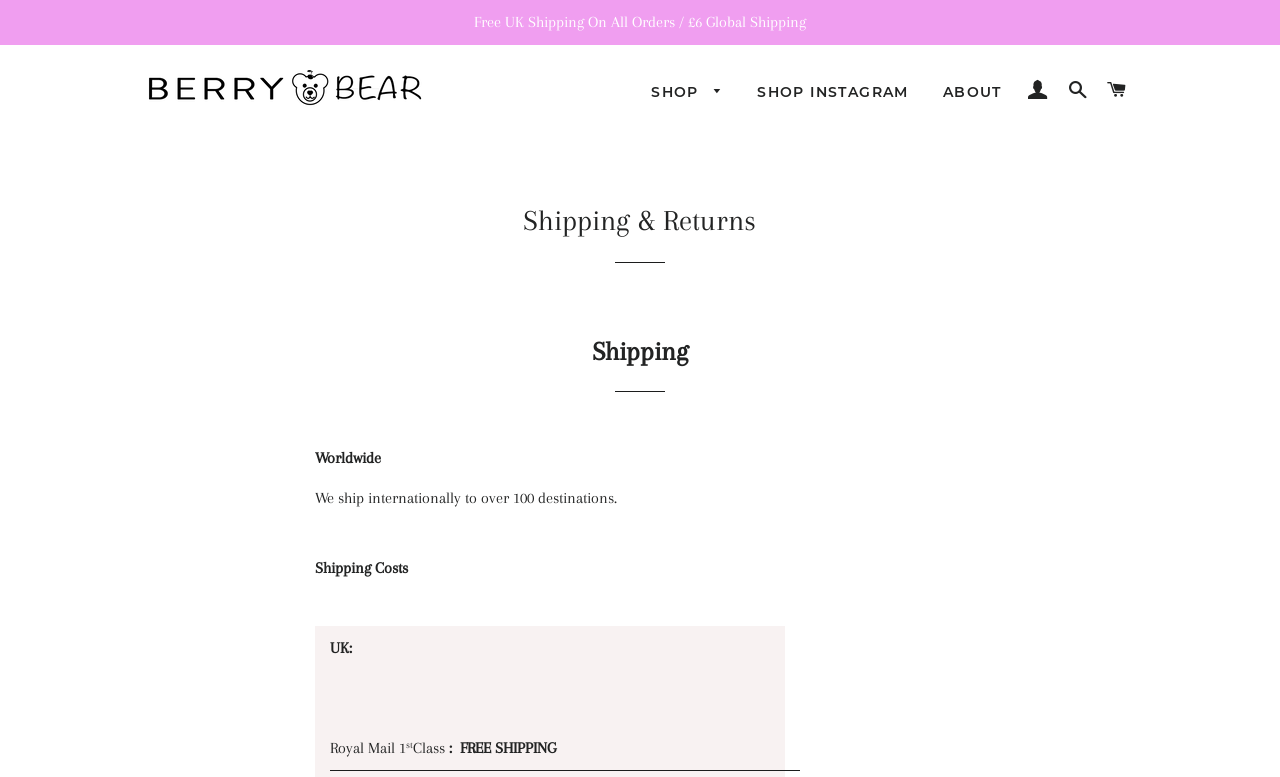Please locate and retrieve the main header text of the webpage.

Shipping & Returns